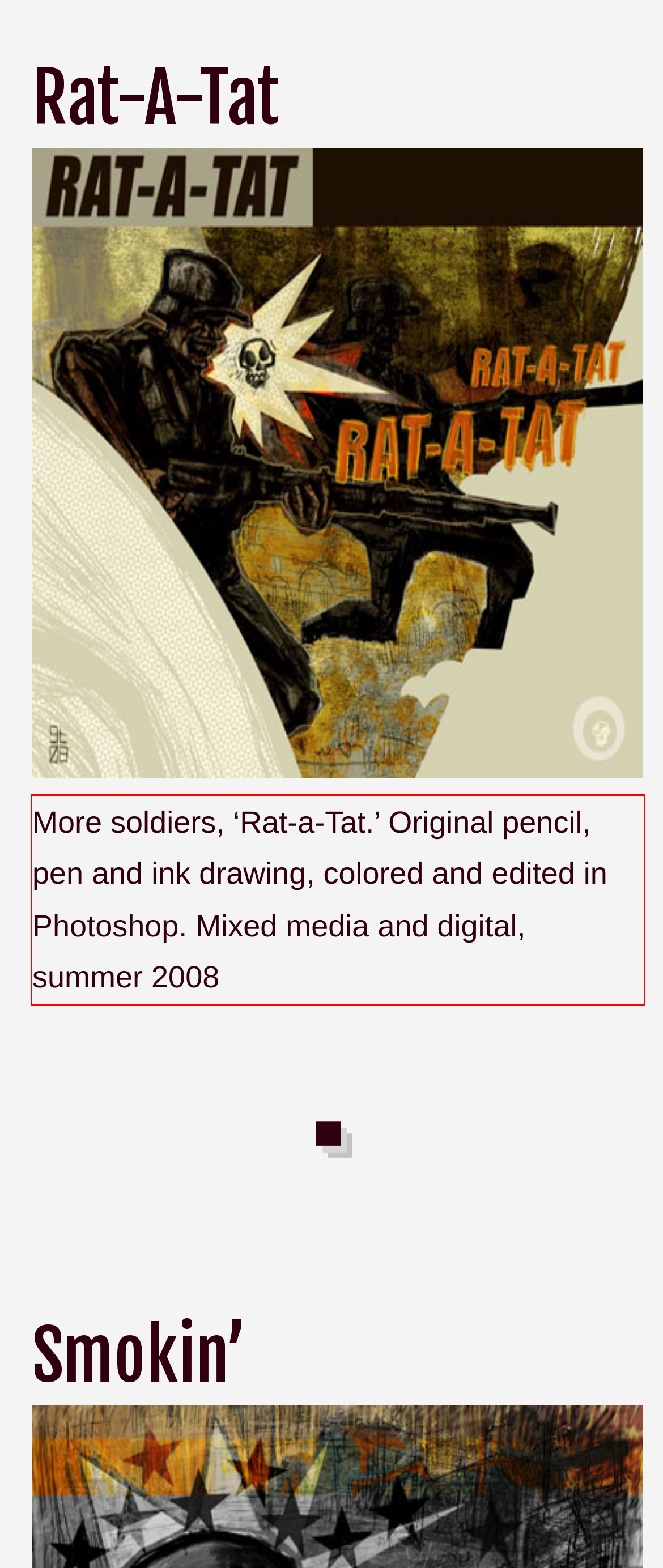With the given screenshot of a webpage, locate the red rectangle bounding box and extract the text content using OCR.

More soldiers, ‘Rat-a-Tat.’ Original pencil, pen and ink drawing, colored and edited in Photoshop. Mixed media and digital, summer 2008